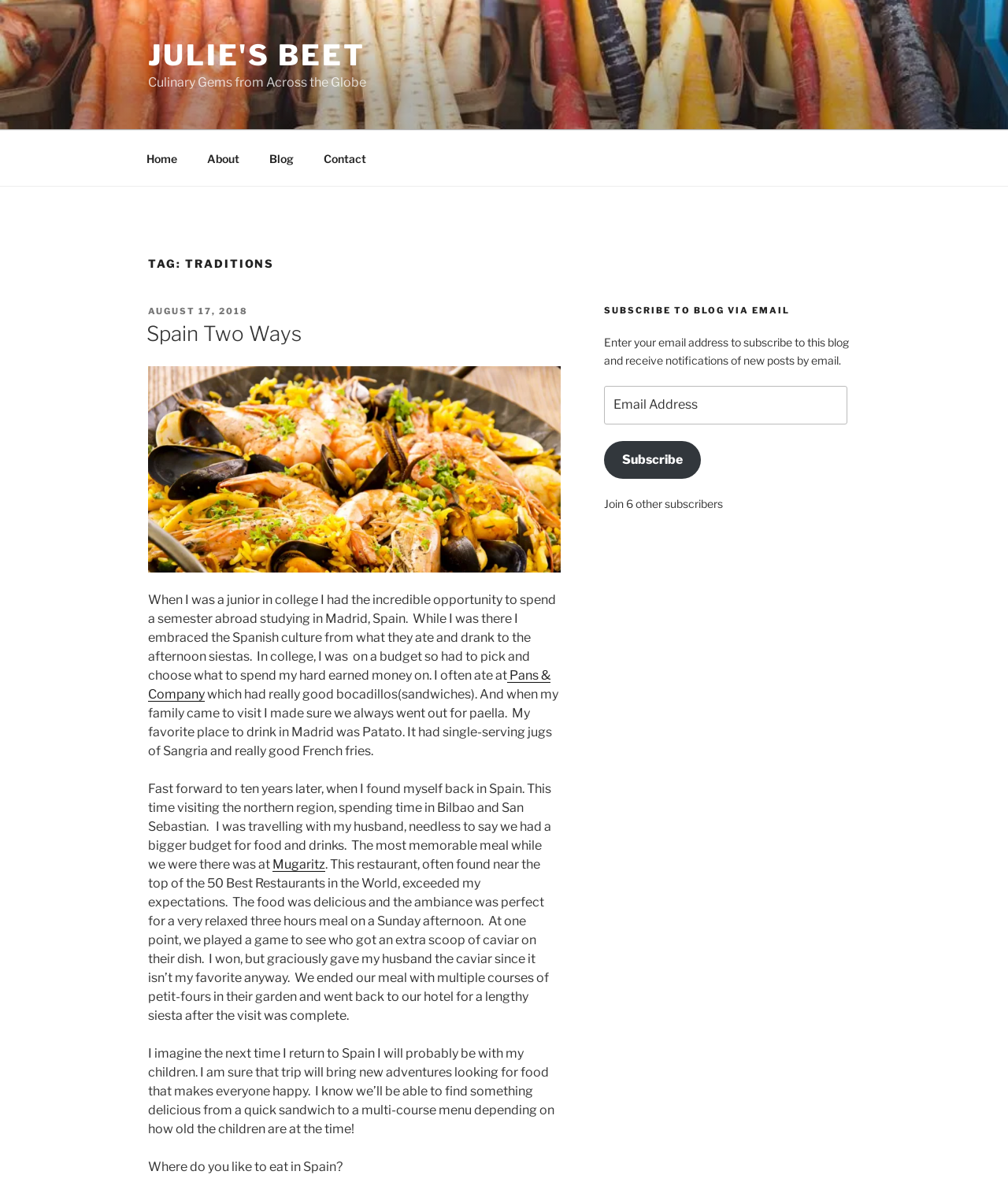Identify the bounding box coordinates for the element that needs to be clicked to fulfill this instruction: "Subscribe to the blog via email". Provide the coordinates in the format of four float numbers between 0 and 1: [left, top, right, bottom].

[0.599, 0.372, 0.695, 0.404]